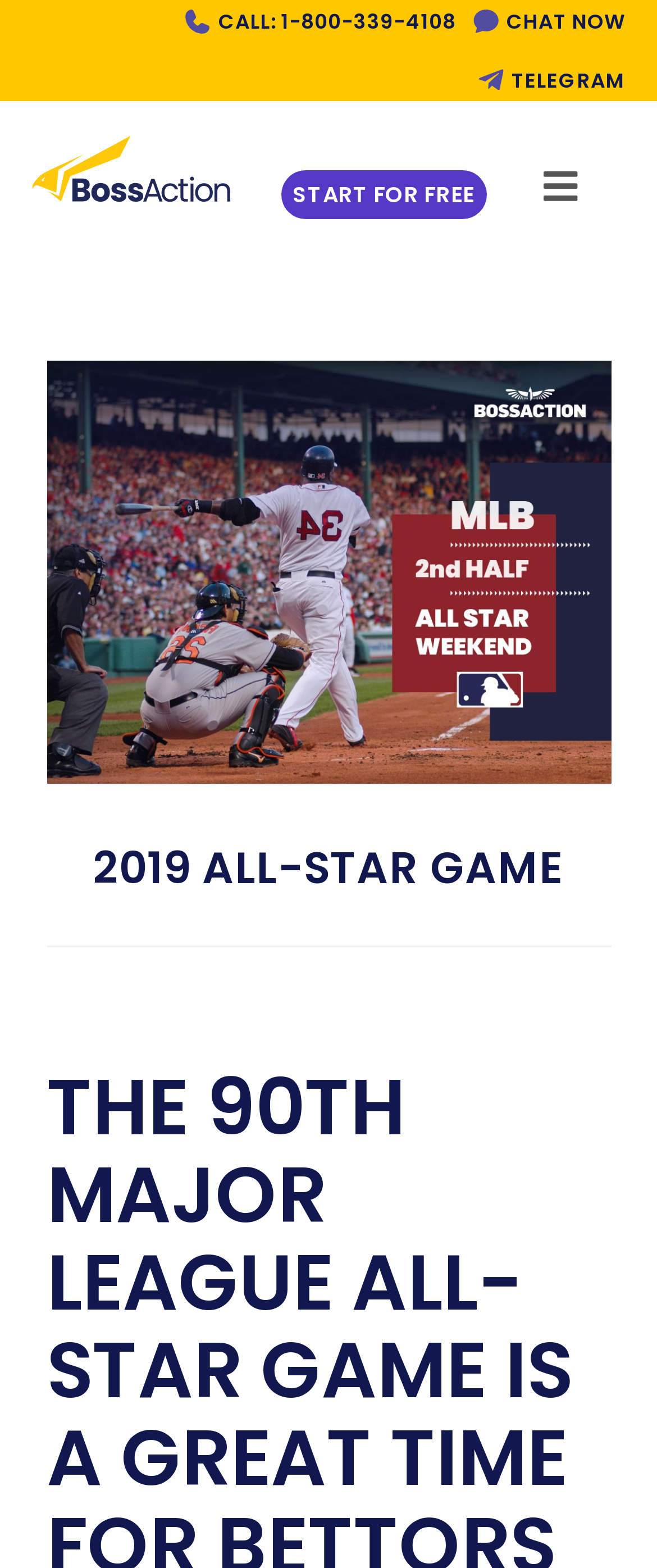Provide the bounding box coordinates of the HTML element described as: "START FOR FREE". The bounding box coordinates should be four float numbers between 0 and 1, i.e., [left, top, right, bottom].

[0.427, 0.109, 0.74, 0.14]